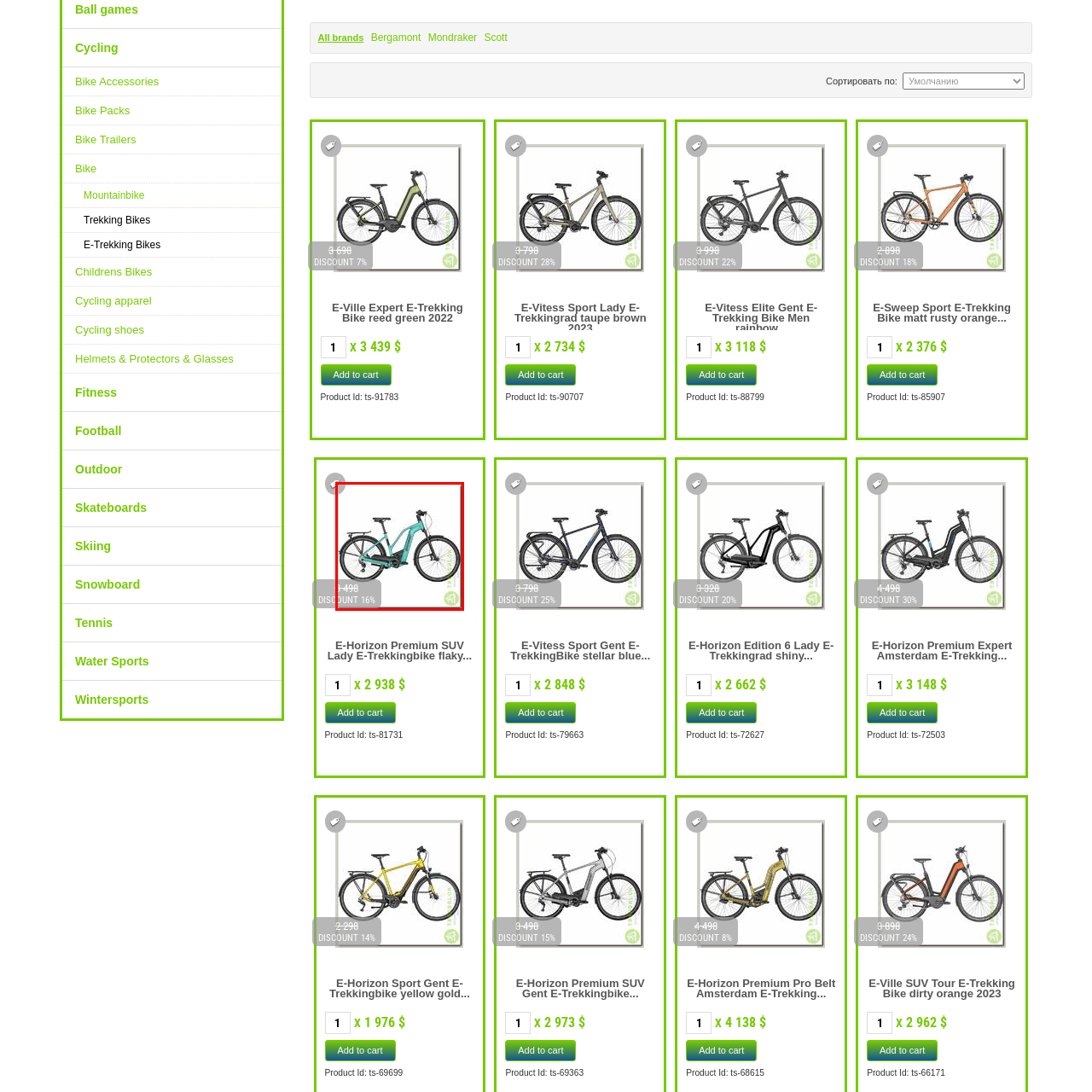Inspect the part framed by the grey rectangle, What is the primary purpose of the E-Sweep Sport E-Trekking Bike? 
Reply with a single word or phrase.

Urban commuting and outdoor adventures